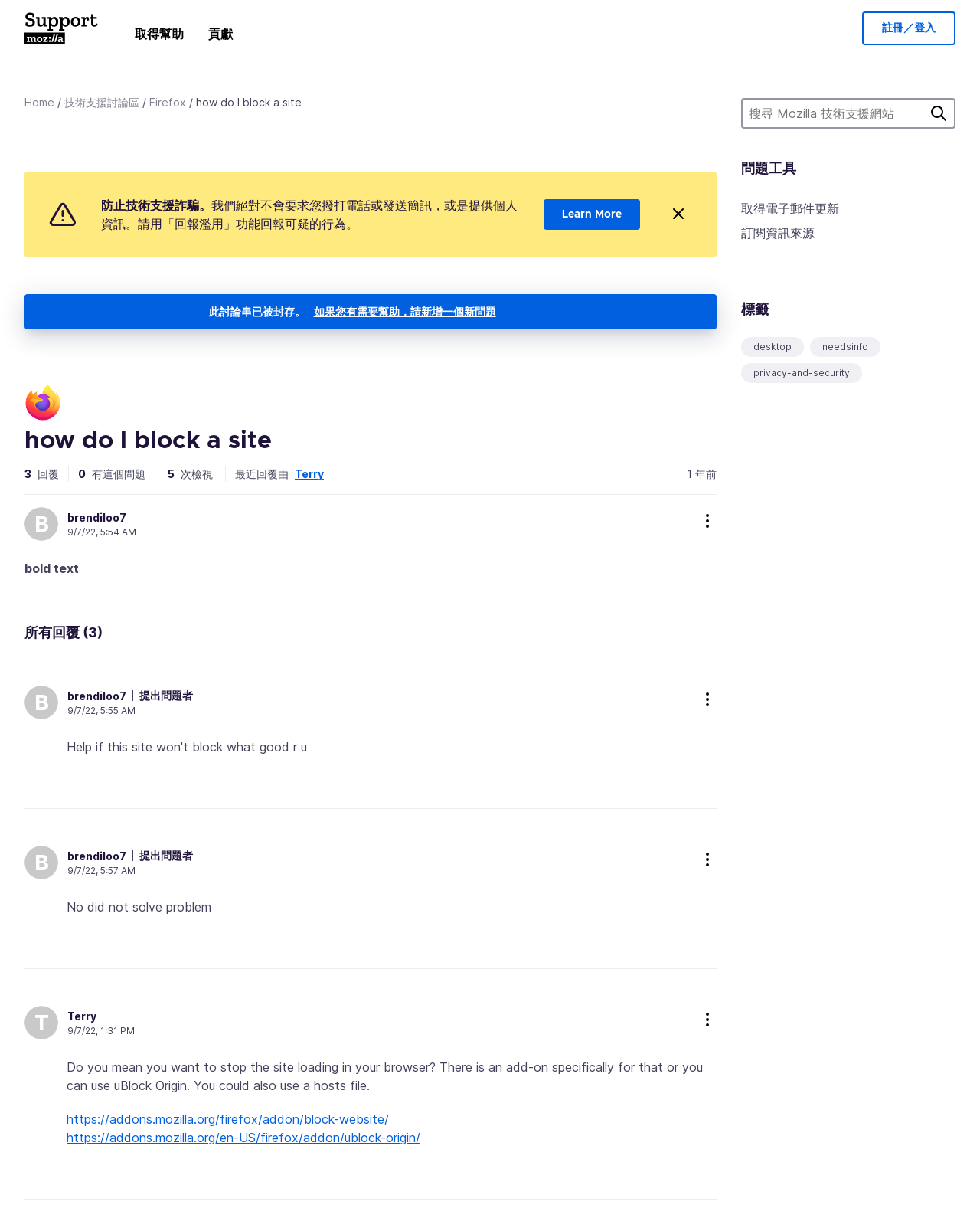Provide the bounding box coordinates of the UI element that matches the description: "more options".

[0.712, 0.572, 0.731, 0.587]